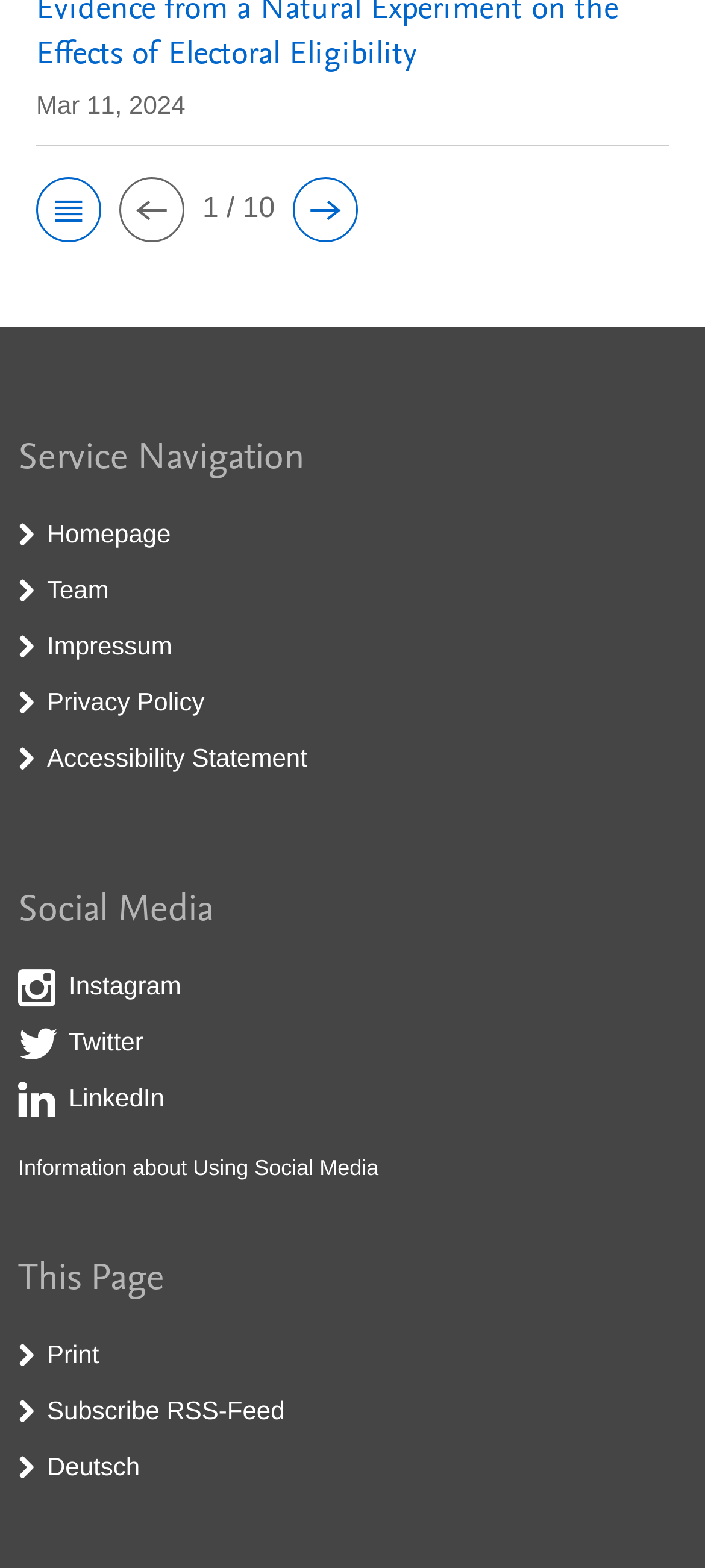Determine the bounding box coordinates of the clickable element necessary to fulfill the instruction: "go to previous page". Provide the coordinates as four float numbers within the 0 to 1 range, i.e., [left, top, right, bottom].

[0.169, 0.111, 0.262, 0.157]